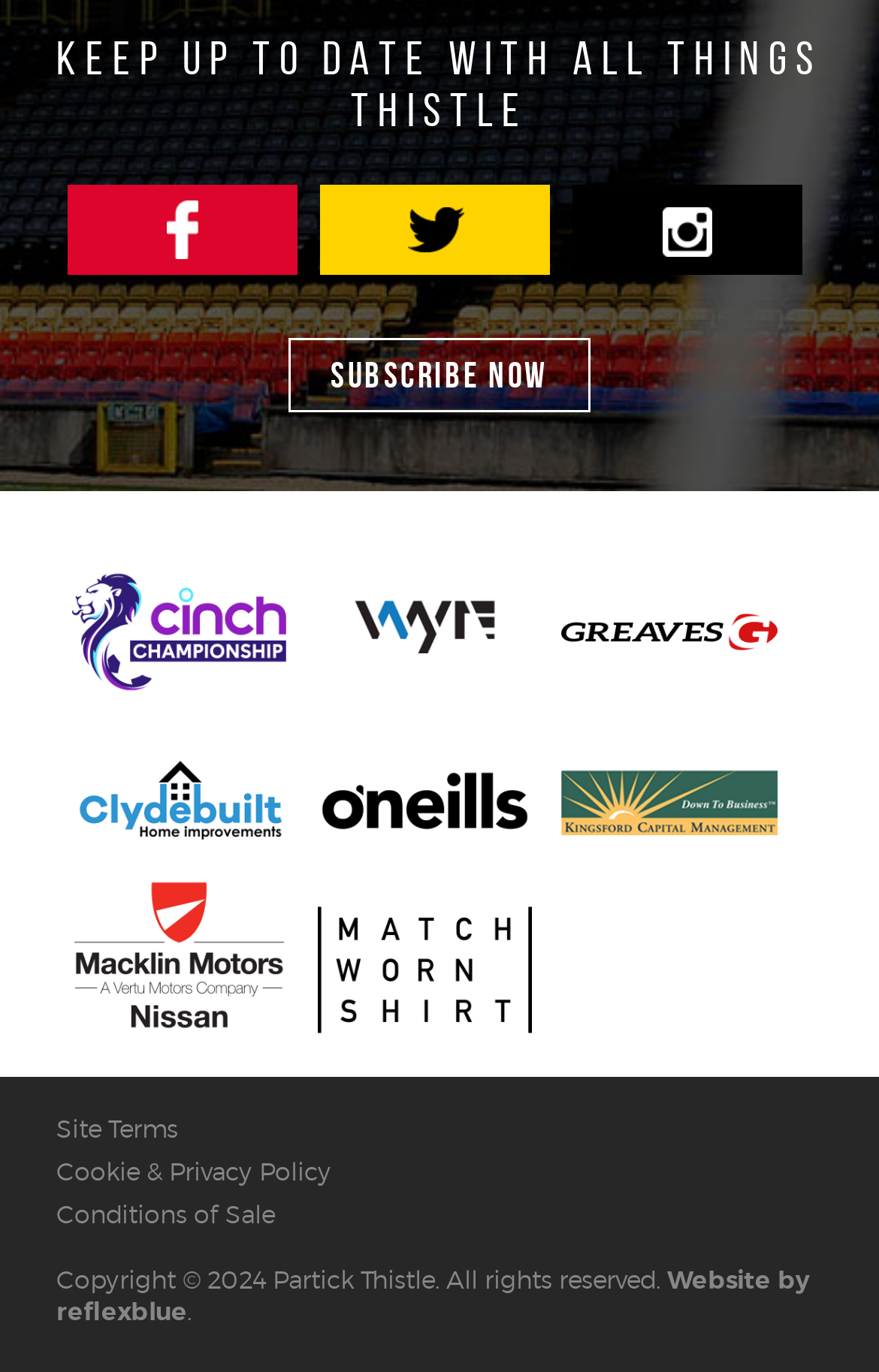Please locate the clickable area by providing the bounding box coordinates to follow this instruction: "Check the site terms".

[0.064, 0.812, 0.203, 0.835]